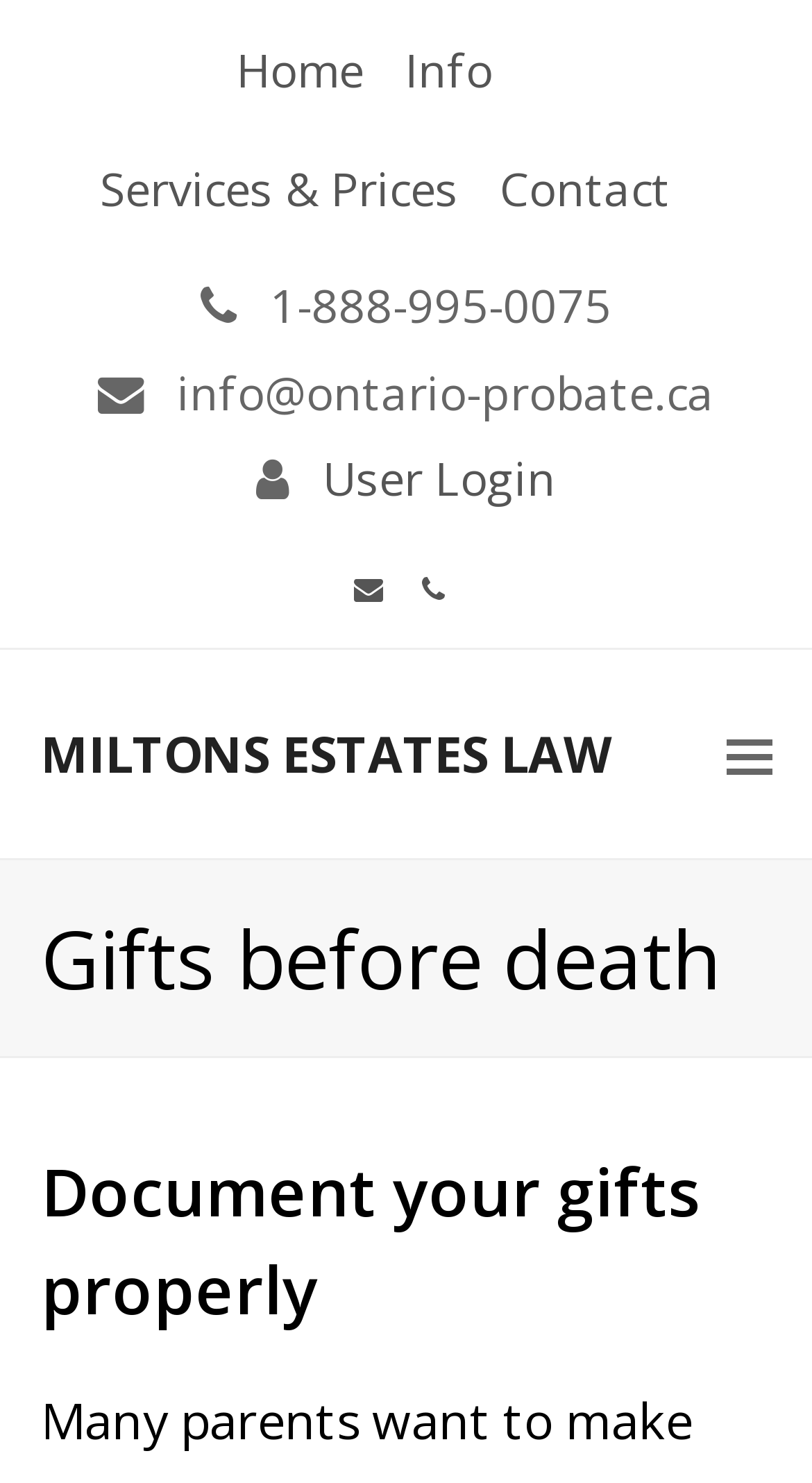Generate a thorough caption detailing the webpage content.

The webpage appears to be a law firm's website, specifically focused on estate law. At the top left, there is a navigation menu with links to "Home", "Info", "Services & Prices", and "Contact". Below this menu, there is a phone number "1-888-995-0075" and an email address "info@ontario-probate.ca". 

To the right of the navigation menu, there is a "User Login" link, followed by "Email" and "Phone" links. A table layout occupies a significant portion of the page, with a link to "MILTONS ESTATES LAW" at the top left corner of the table.

The main content of the page is divided into two headings. The first heading, "Gifts before death", is located near the top of the page. The second heading, "Document your gifts properly", is positioned below the first heading. This section likely contains information about the importance of documenting gifts properly, as hinted by the meta description.